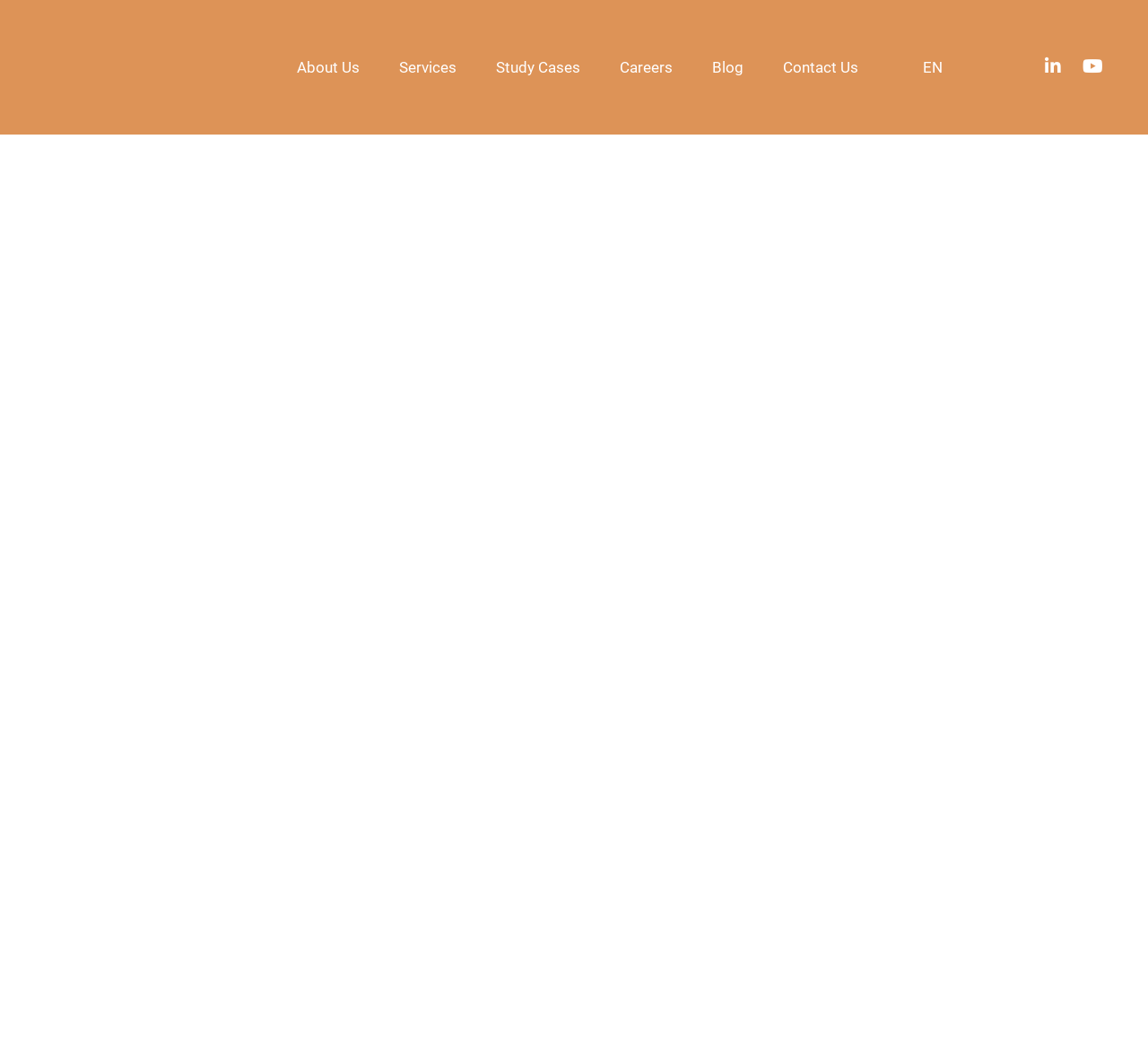Given the element description, predict the bounding box coordinates in the format (top-left x, top-left y, bottom-right x, bottom-right y), using floating point numbers between 0 and 1: Contact Us

[0.666, 0.021, 0.763, 0.106]